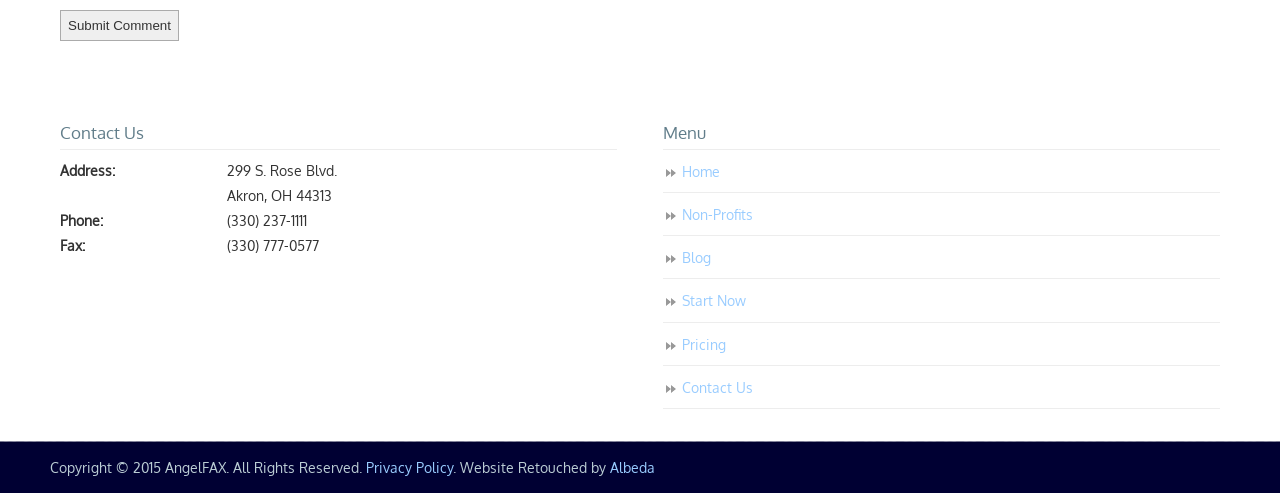What is the address of the company?
Based on the image, respond with a single word or phrase.

299 S. Rose Blvd.